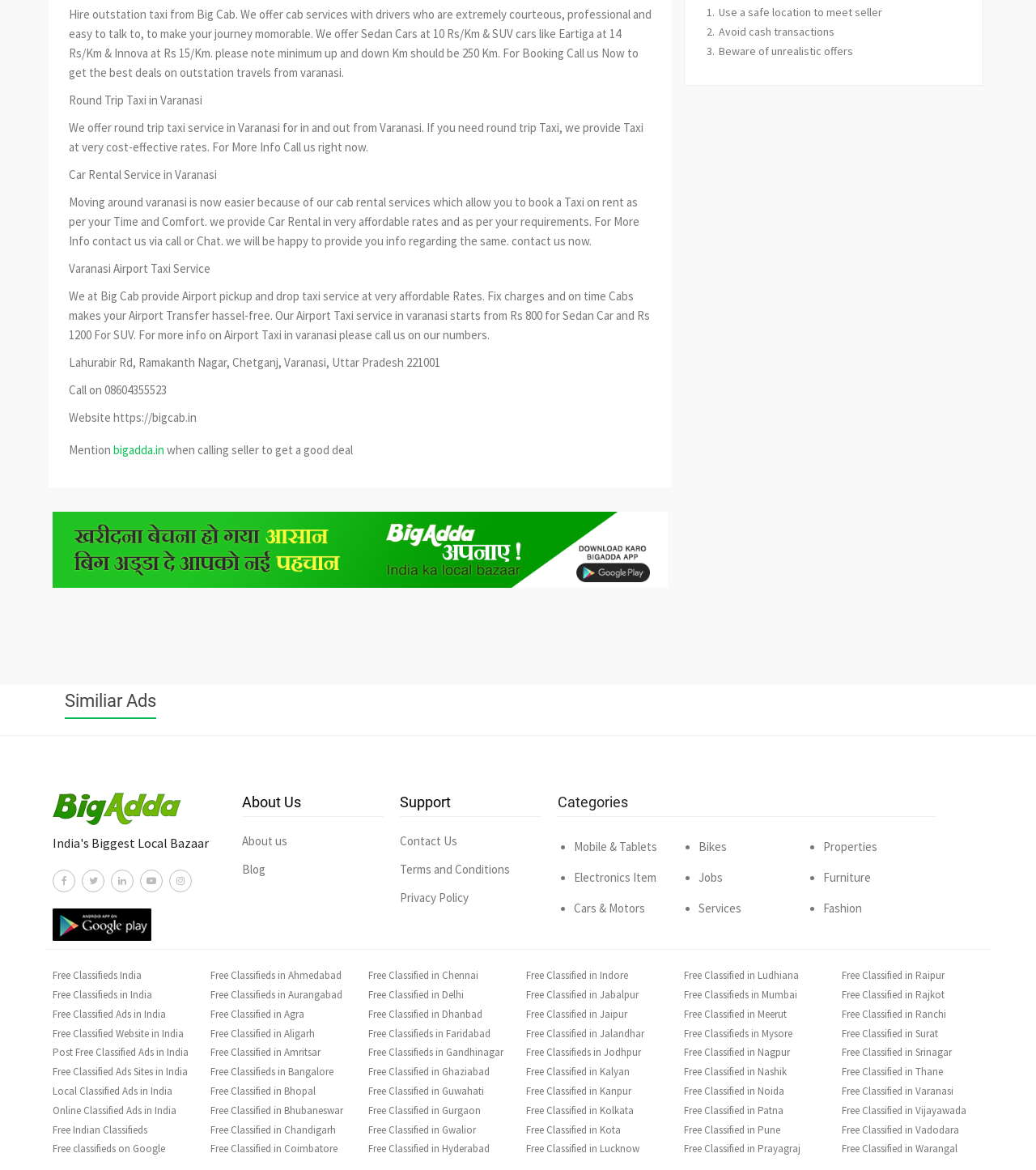Please answer the following question using a single word or phrase: 
What is the location of Big Cab?

Lahurabir Rd, Ramakanth Nagar, Chetganj, Varanasi, Uttar Pradesh 221001